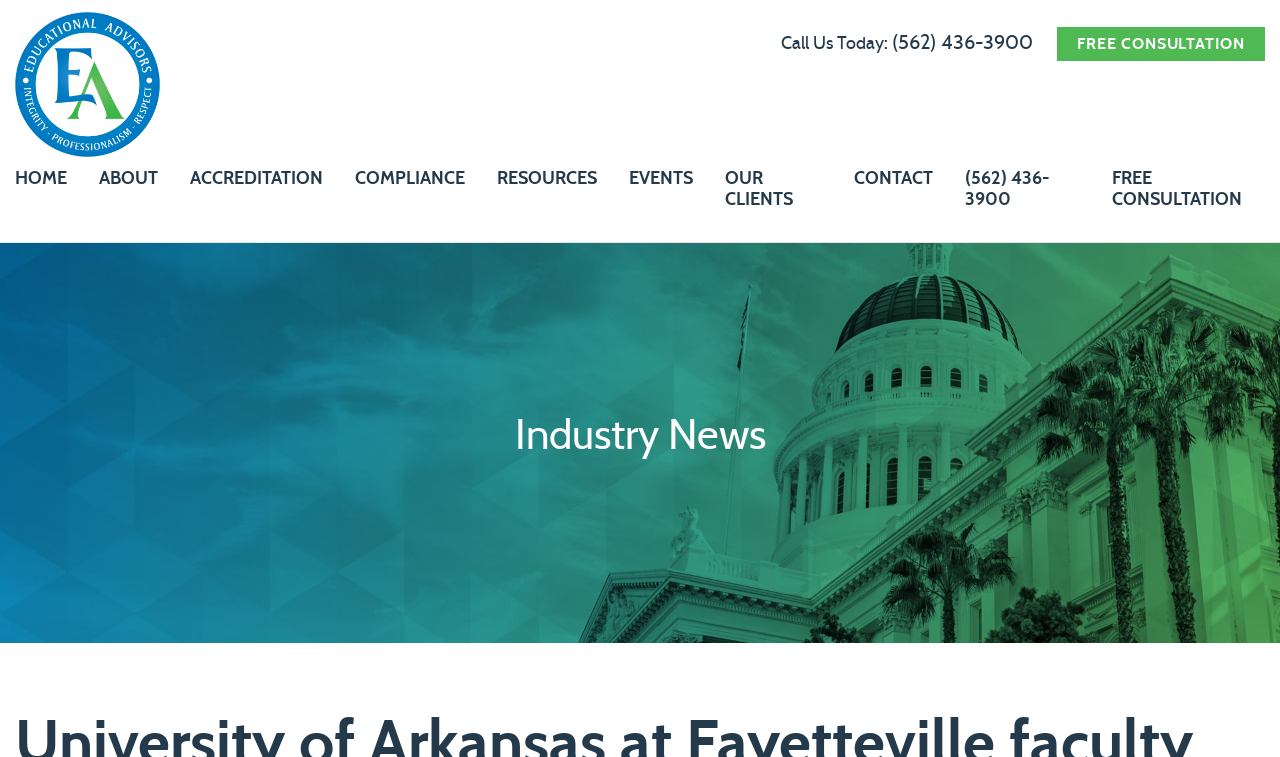Please determine the bounding box coordinates of the element's region to click for the following instruction: "Learn about educational advisors".

[0.012, 0.016, 0.125, 0.207]